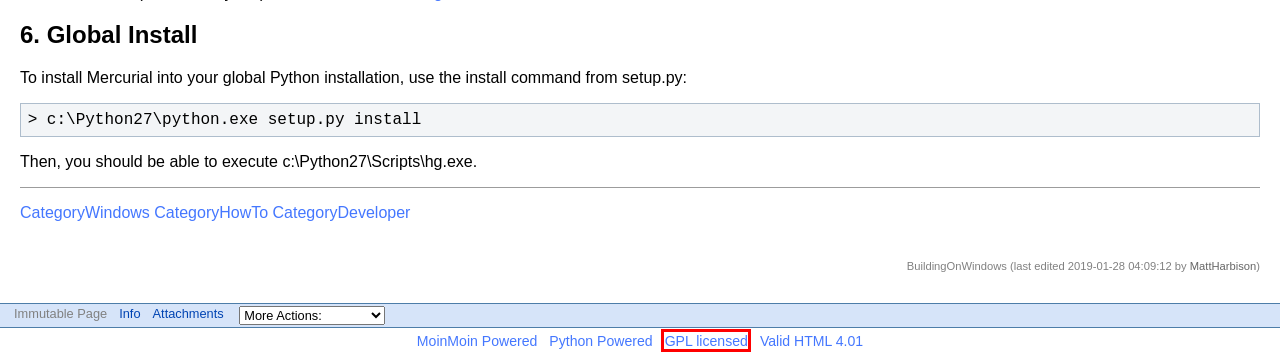Review the webpage screenshot provided, noting the red bounding box around a UI element. Choose the description that best matches the new webpage after clicking the element within the bounding box. The following are the options:
A. Microsoft Visual C++ Compiler for Python 2.7 - Stack Overflow
B. MoinMoinWiki - MoinMoin
C. Login - Mercurial
D. Mercurial: 865efc020c33 /mercurial/
E. Validation Results - W3C Markup Validator
F. Mercurial: 718a57e95a89
G. GPL - MoinMoin
H. Python - MoinMoin

G